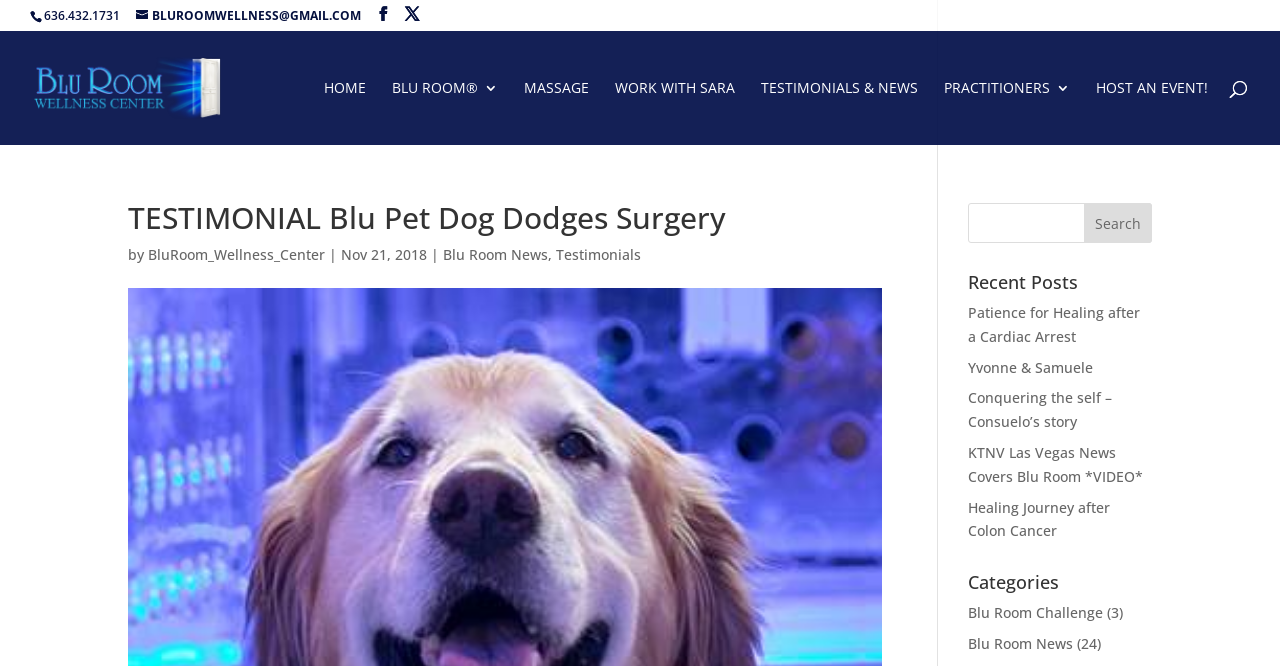Determine the bounding box coordinates of the clickable region to carry out the instruction: "Search for something".

[0.053, 0.046, 0.953, 0.049]